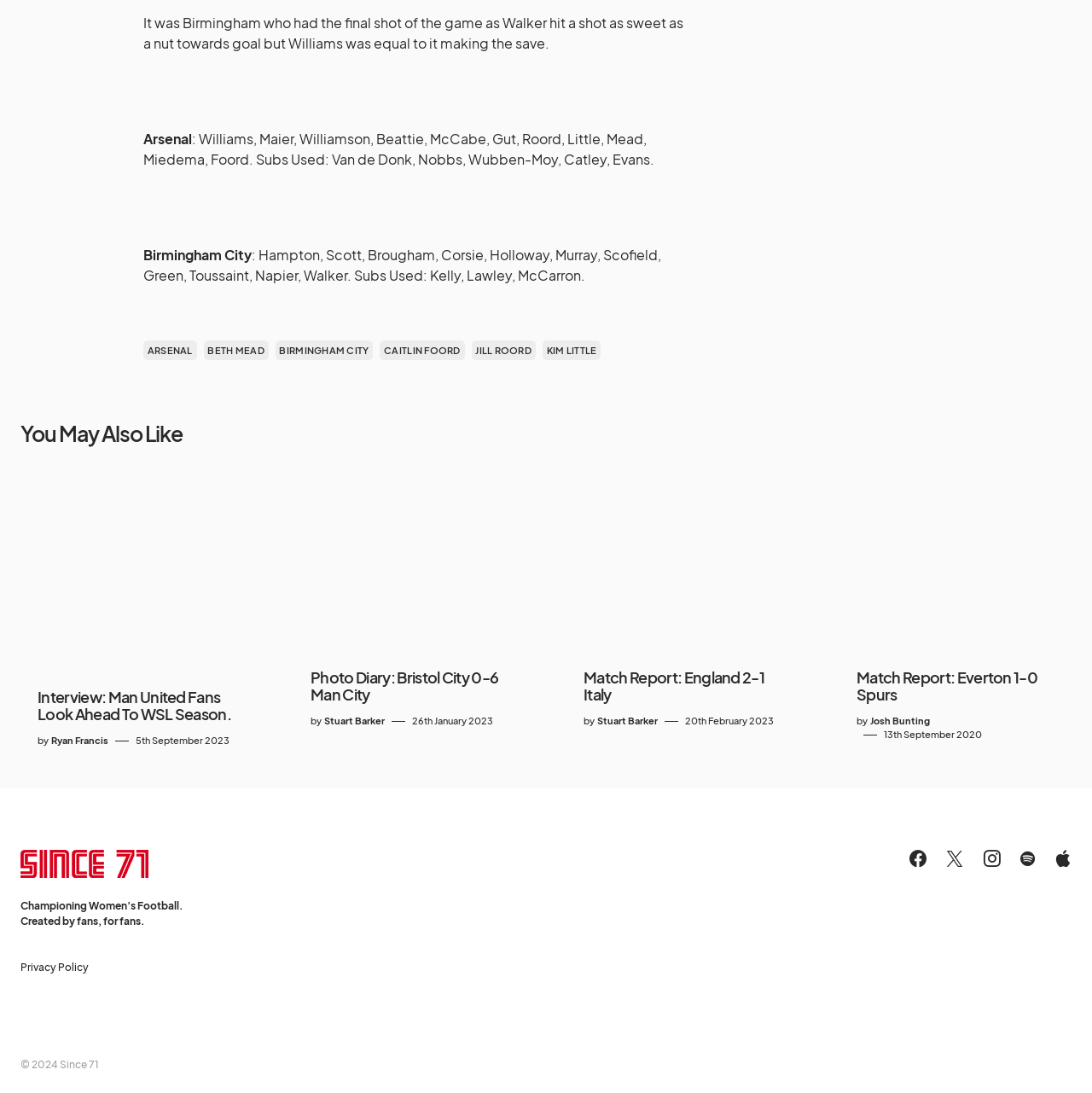How many teams are mentioned in the article?
Using the image, respond with a single word or phrase.

2